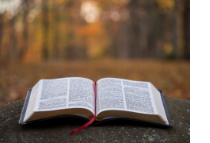What season is depicted in the background?
Please provide a single word or phrase as the answer based on the screenshot.

Autumn